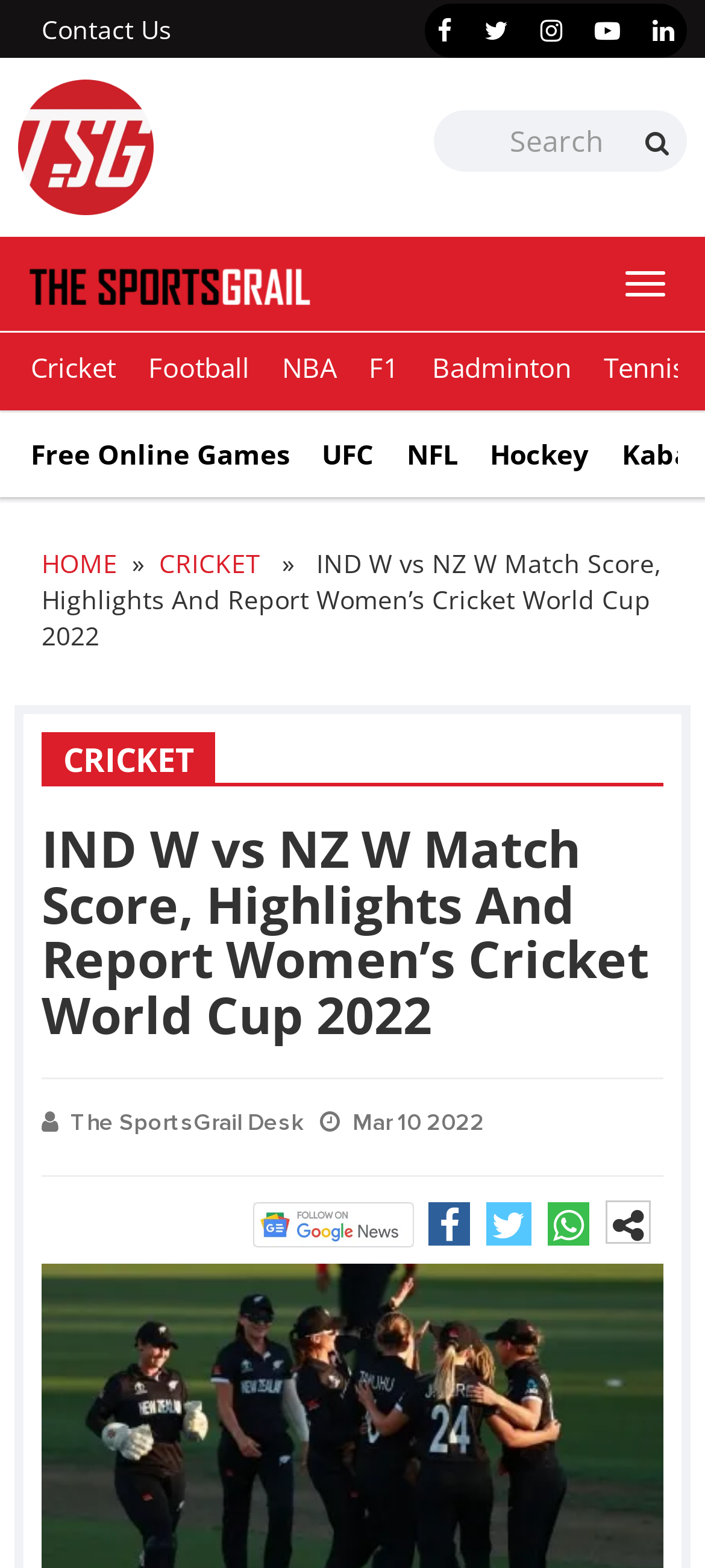Please locate the bounding box coordinates of the element that should be clicked to complete the given instruction: "Follow The SportsGrail on Facebook".

[0.603, 0.012, 0.659, 0.028]